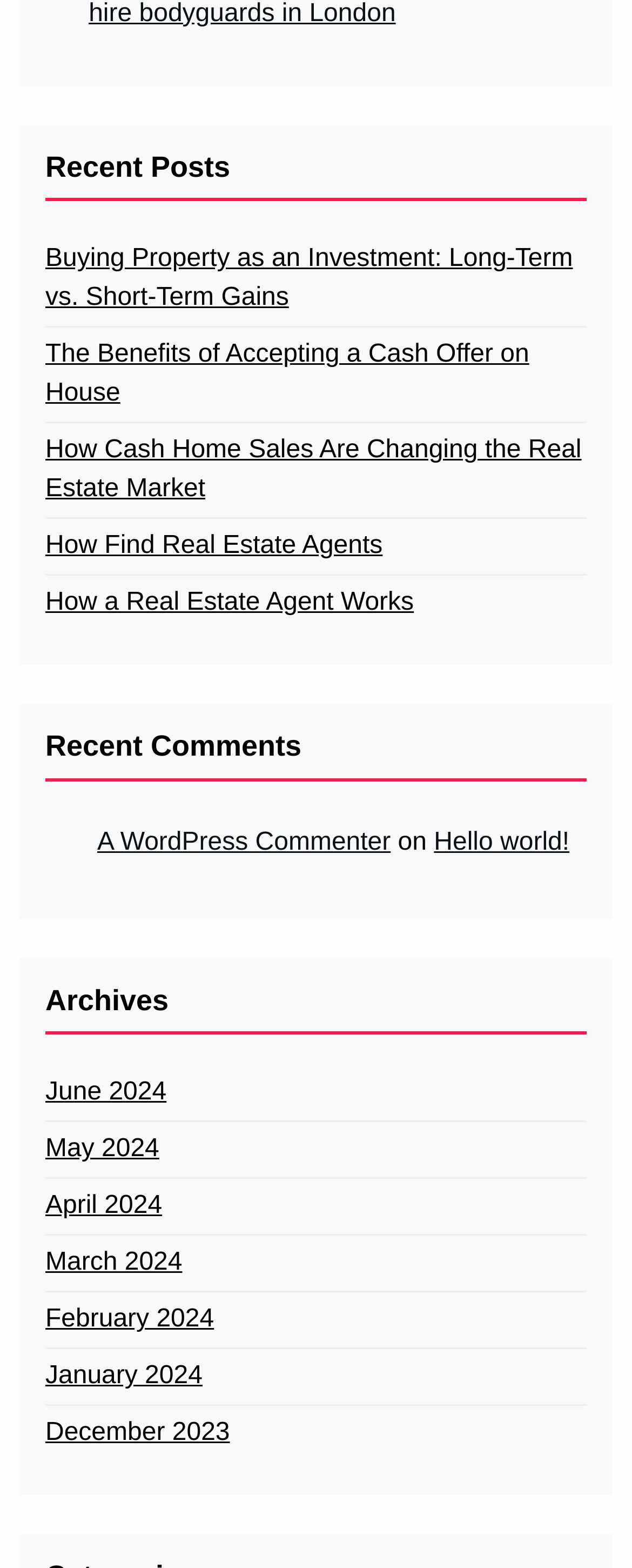Please indicate the bounding box coordinates of the element's region to be clicked to achieve the instruction: "View recent posts". Provide the coordinates as four float numbers between 0 and 1, i.e., [left, top, right, bottom].

[0.072, 0.096, 0.928, 0.129]